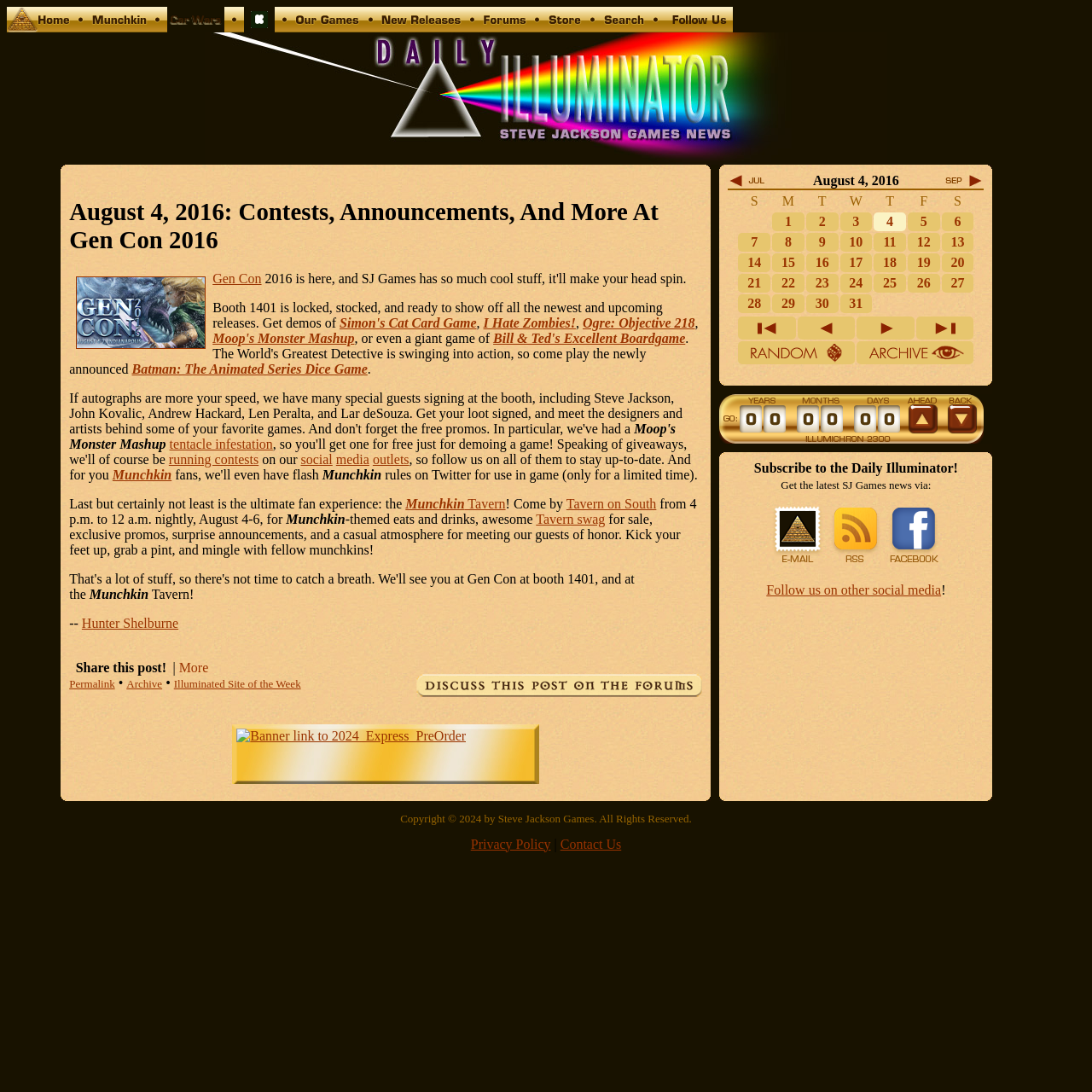Locate the bounding box coordinates of the element to click to perform the following action: 'Get a free quote'. The coordinates should be given as four float values between 0 and 1, in the form of [left, top, right, bottom].

None